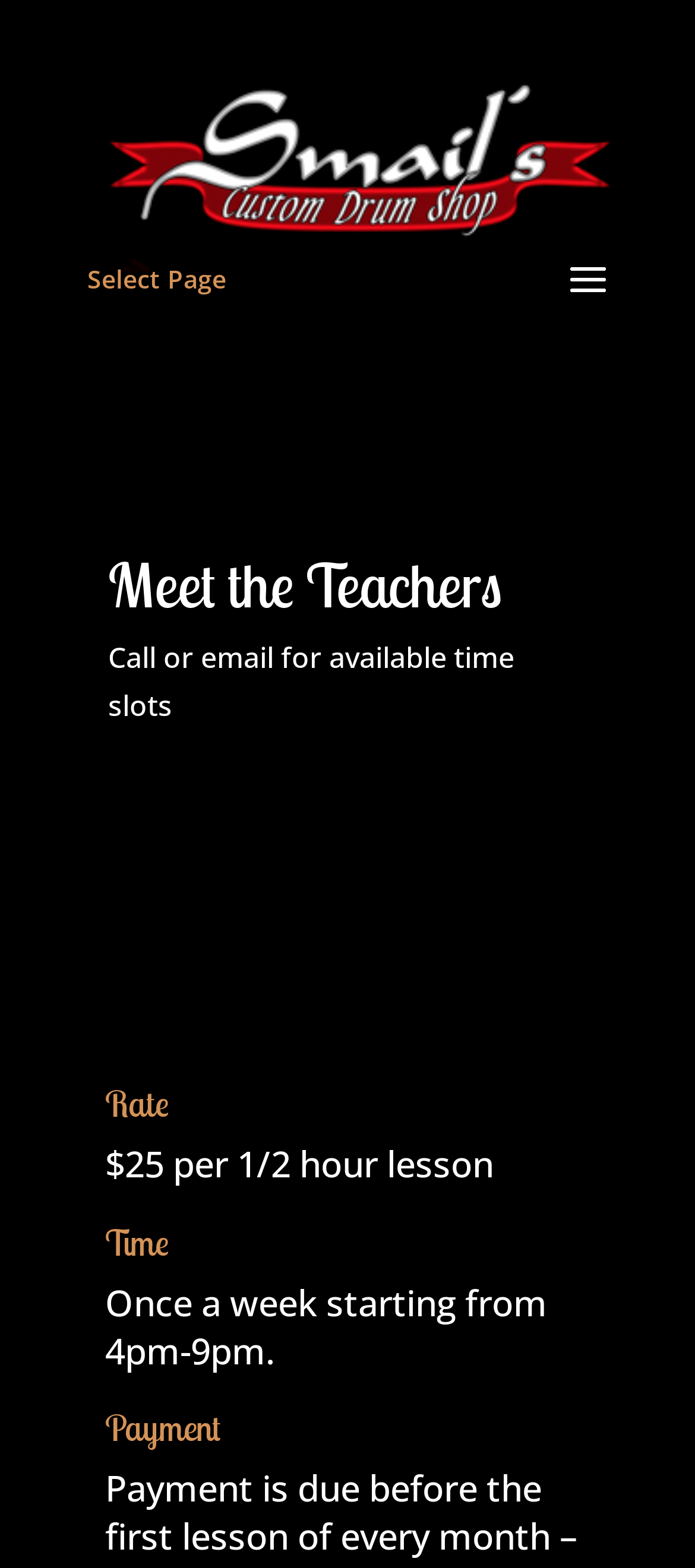Provide a brief response to the question below using one word or phrase:
What is the duration of a lesson?

1/2 hour